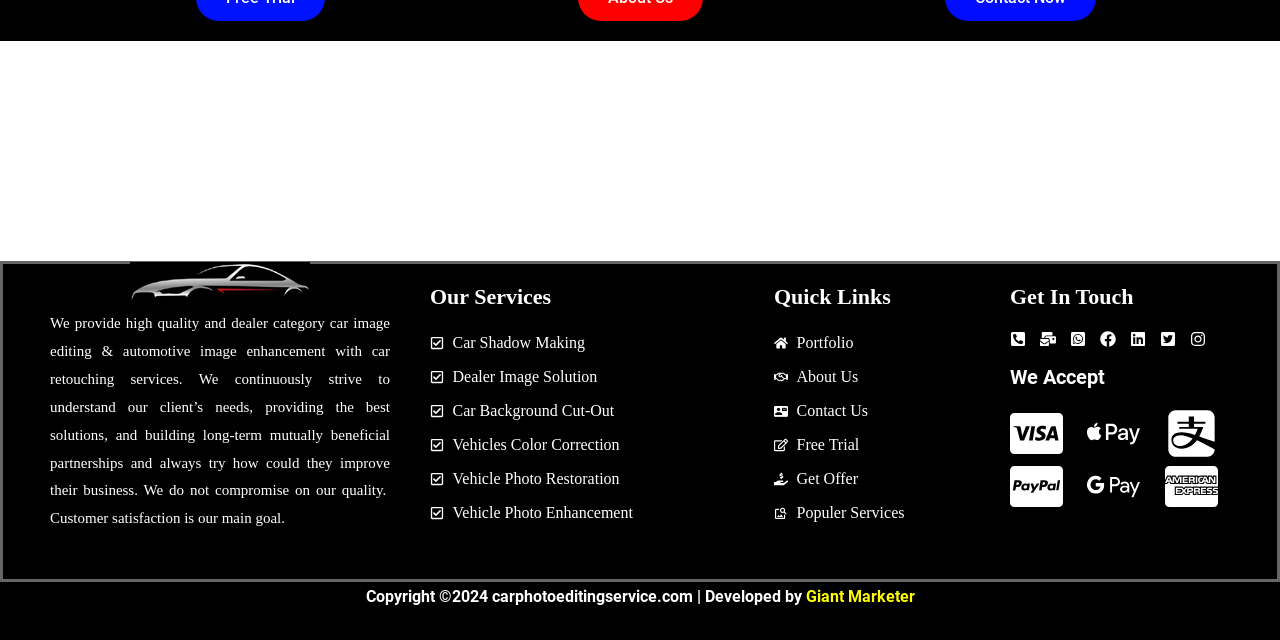Provide the bounding box coordinates of the HTML element this sentence describes: "Vehicle Photo Enhancement".

[0.336, 0.782, 0.573, 0.82]